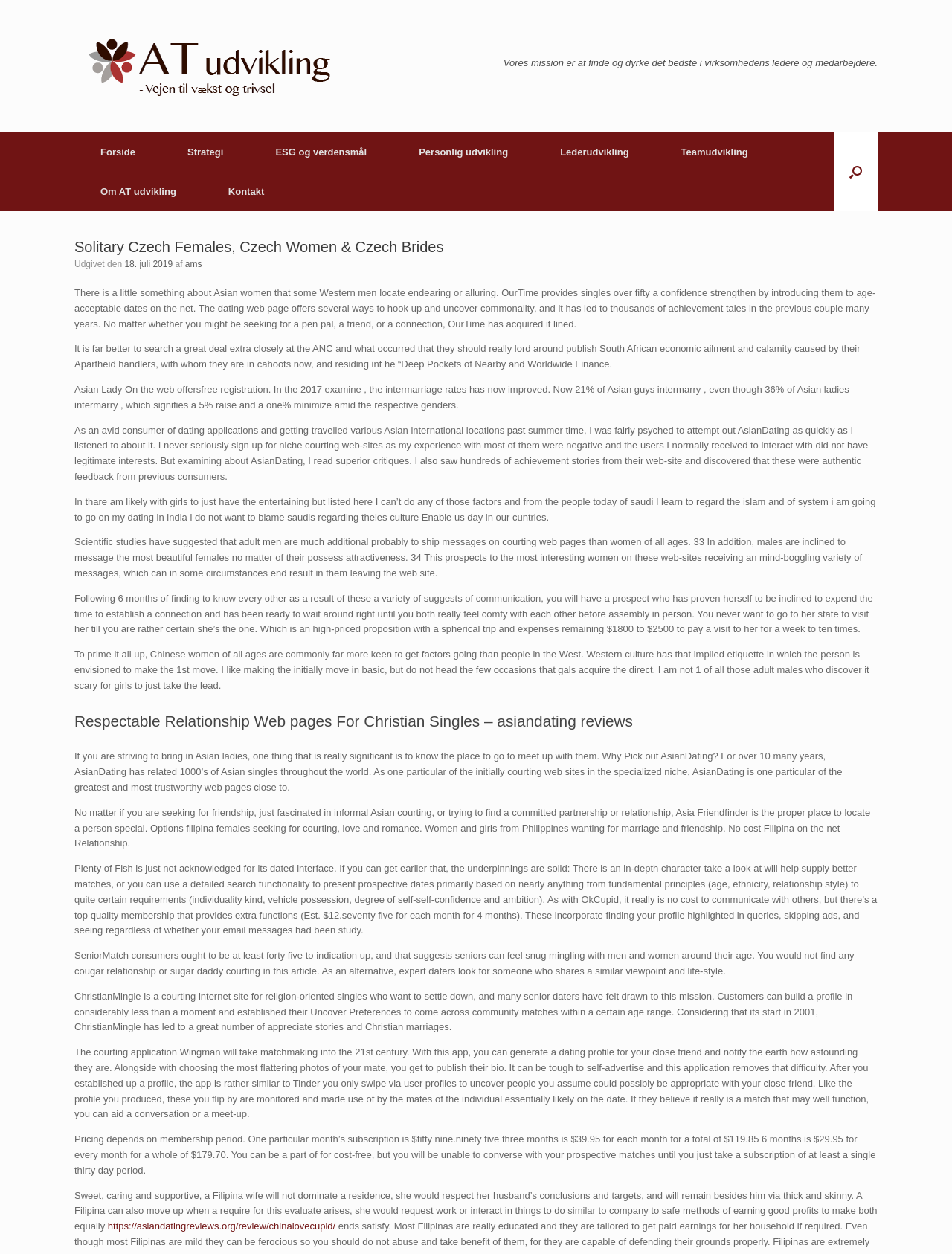Determine the bounding box coordinates of the target area to click to execute the following instruction: "Open the search."

[0.876, 0.106, 0.922, 0.168]